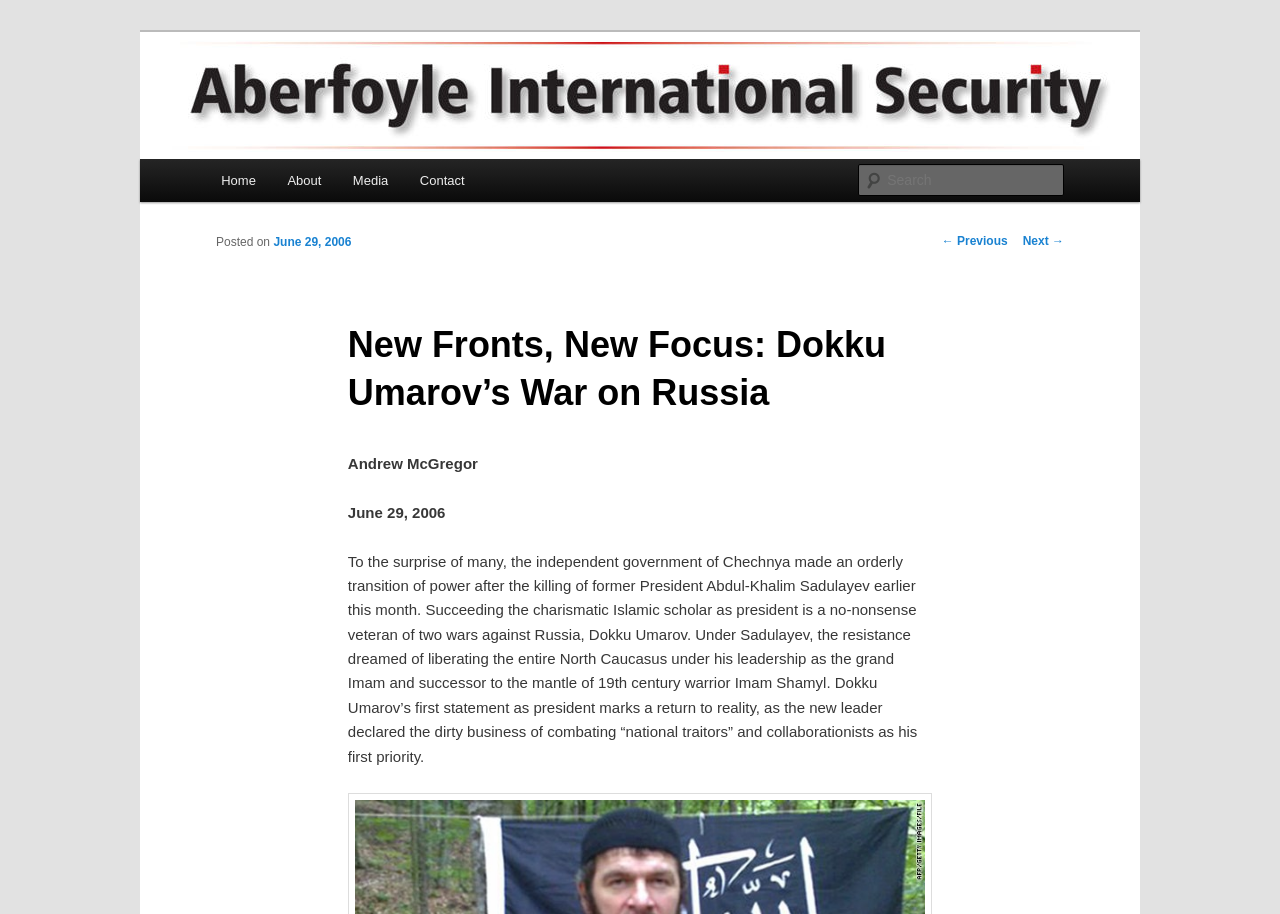Please pinpoint the bounding box coordinates for the region I should click to adhere to this instruction: "Go to the home page".

[0.16, 0.174, 0.212, 0.221]